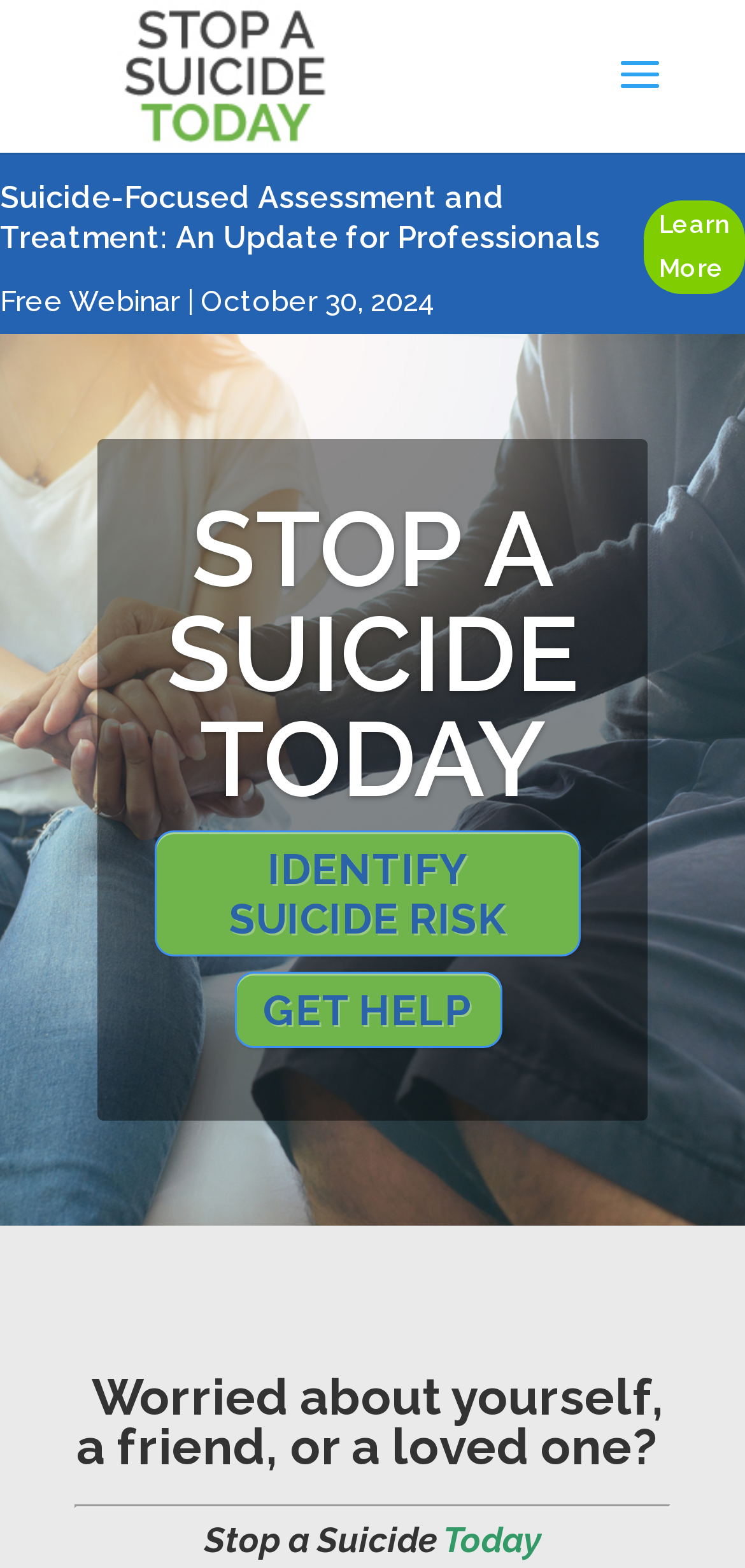How many links are there in the main section?
Using the information from the image, answer the question thoroughly.

I counted the number of link elements within the LayoutTable element. There are three links: 'IDENTIFY SUICIDE RISK', 'GET HELP', and 'Learn More 5'.